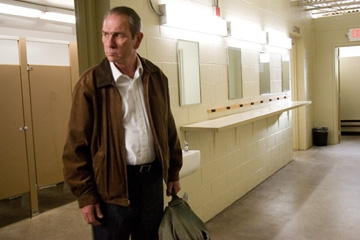Respond with a single word or phrase to the following question: What is Hank Deerfield's occupation?

Retired U.S. Army criminal investigator